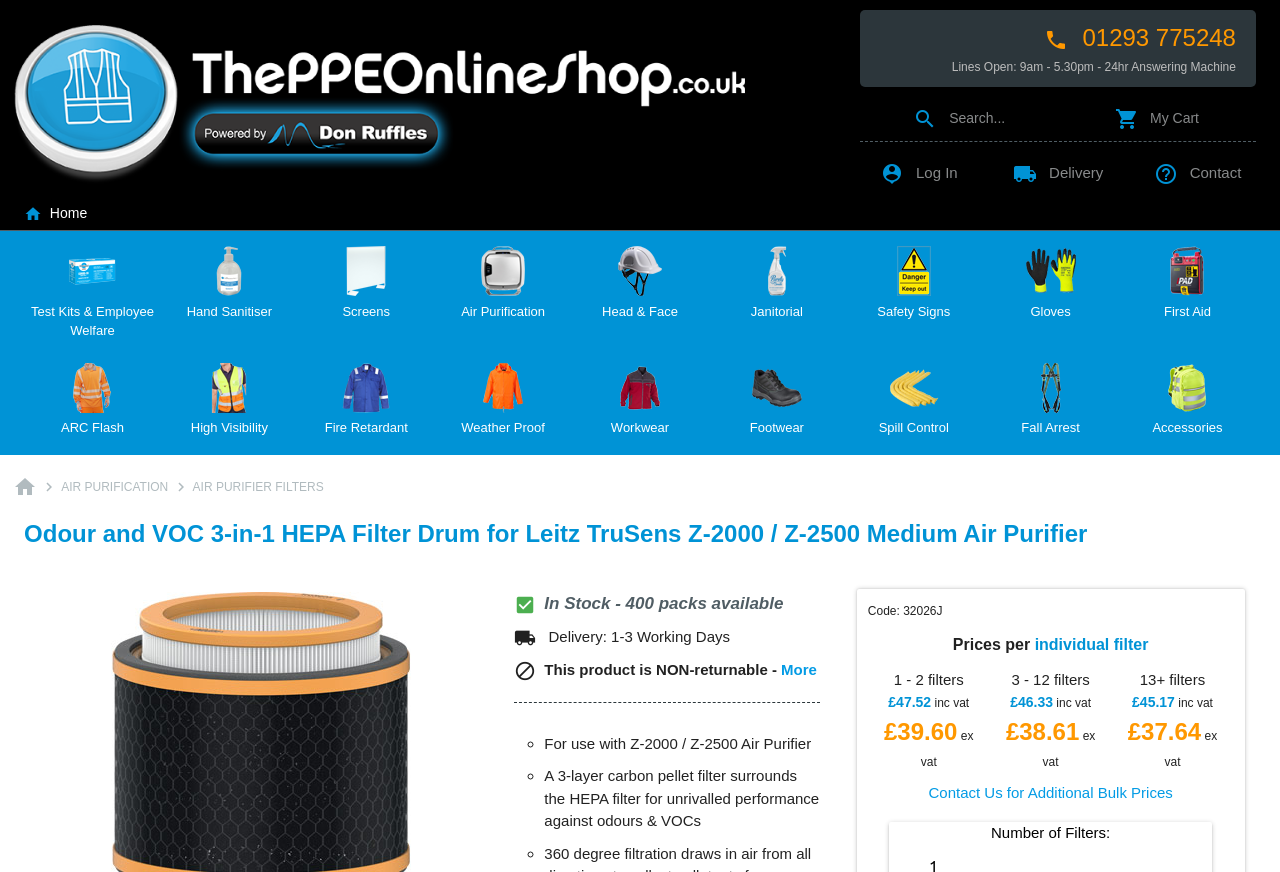Provide the bounding box coordinates of the HTML element described by the text: "Test Kits & Employee Welfare". The coordinates should be in the format [left, top, right, bottom] with values between 0 and 1.

[0.019, 0.271, 0.126, 0.404]